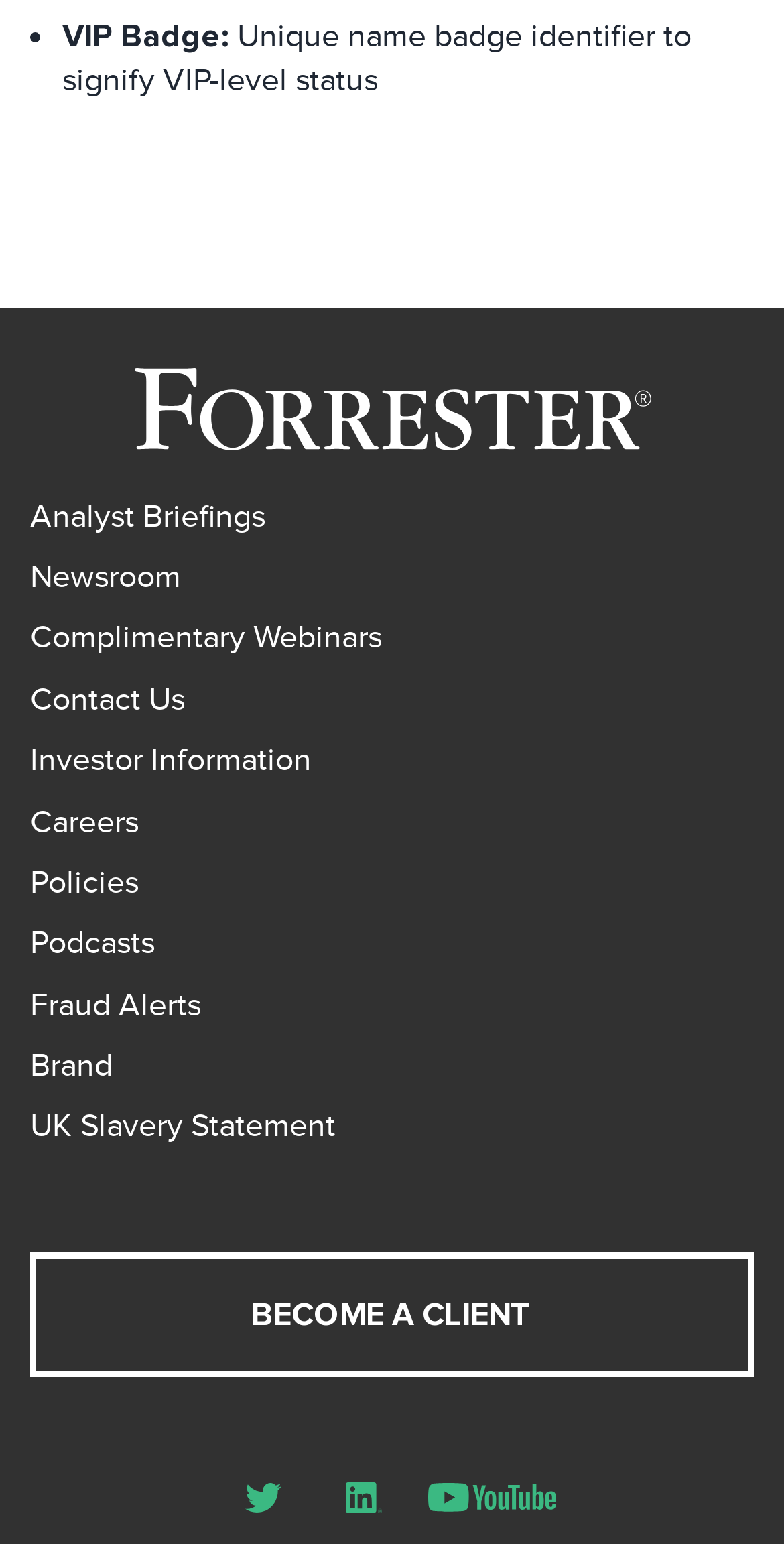Could you specify the bounding box coordinates for the clickable section to complete the following instruction: "View Complimentary Webinars"?

[0.038, 0.402, 0.487, 0.426]